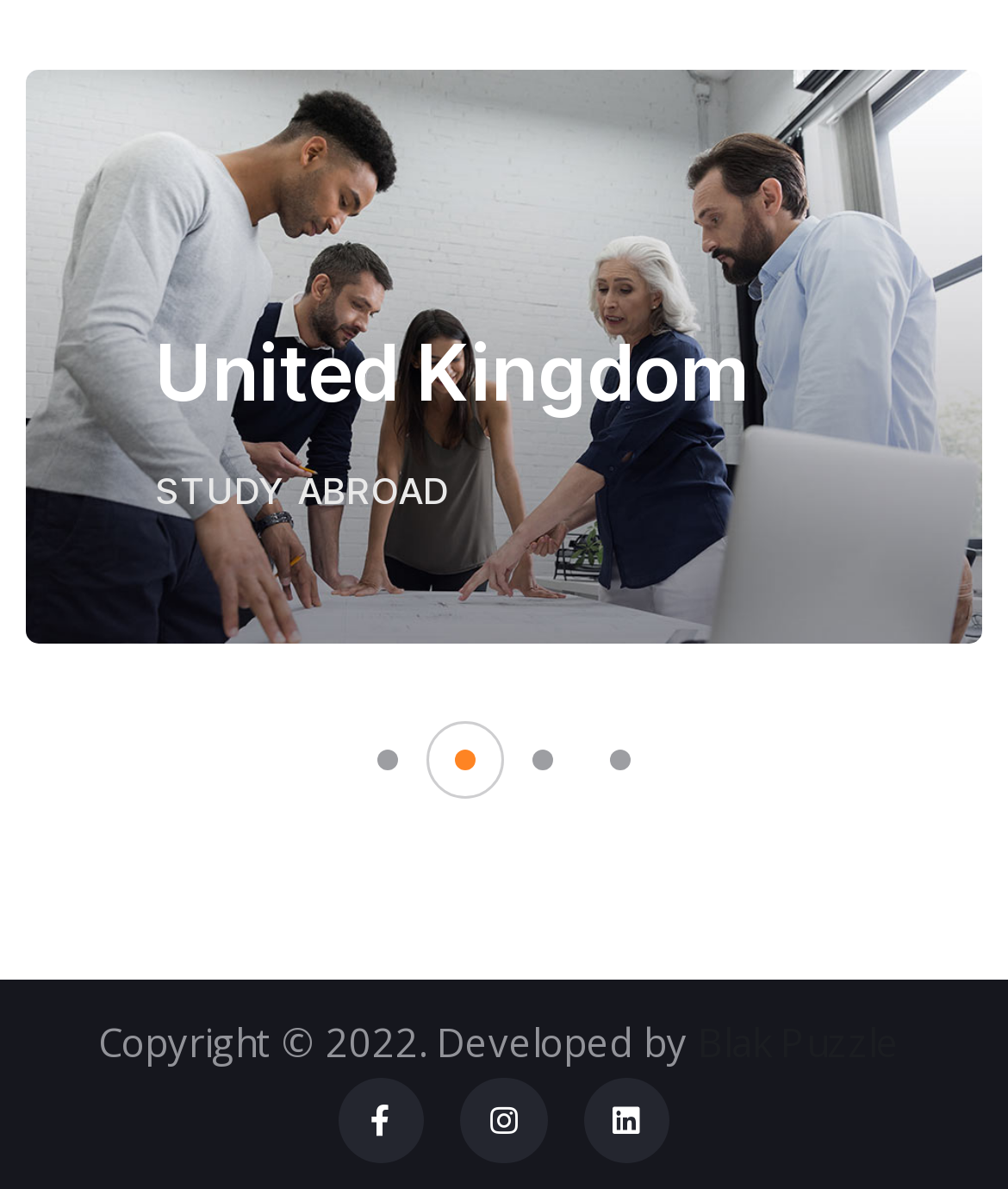Give a one-word or one-phrase response to the question: 
How many social media links are present at the bottom of the webpage?

3